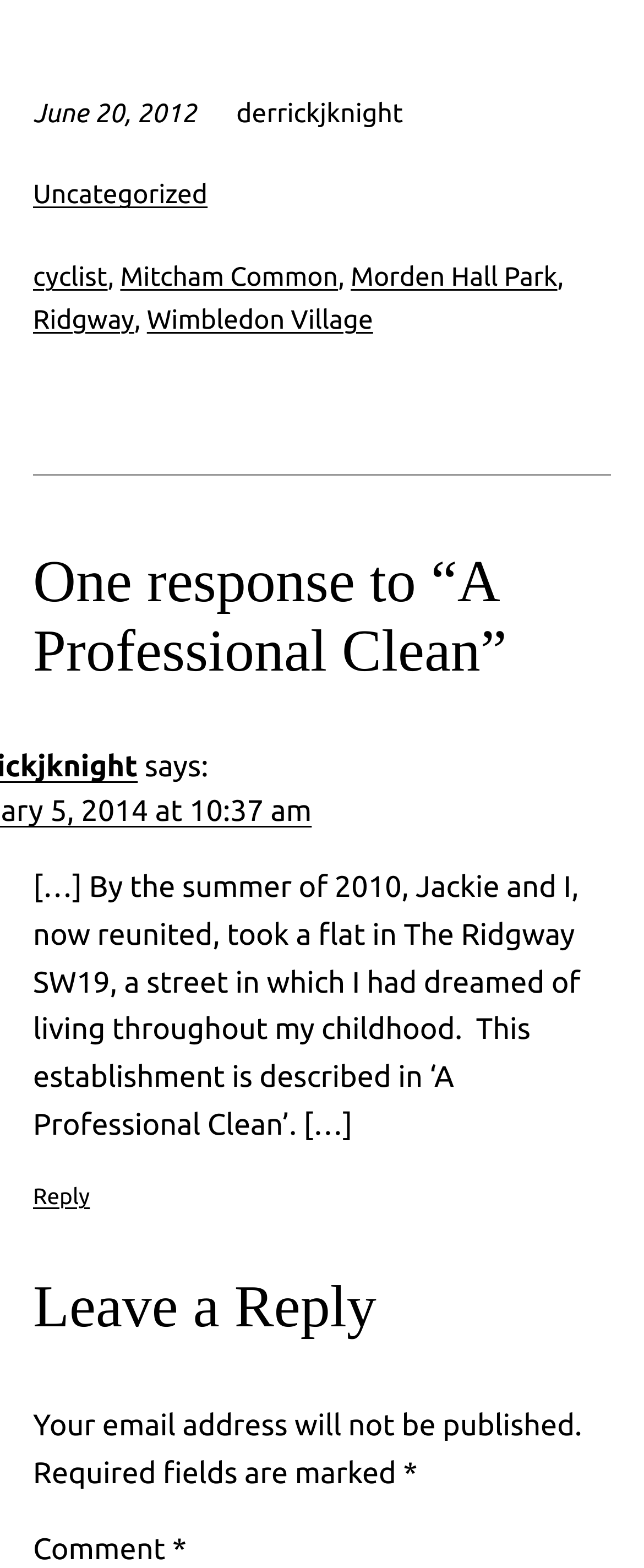What are the categories listed below the date?
Relying on the image, give a concise answer in one word or a brief phrase.

Uncategorized, cyclist, Mitcham Common, Morden Hall Park, Ridgway, Wimbledon Village